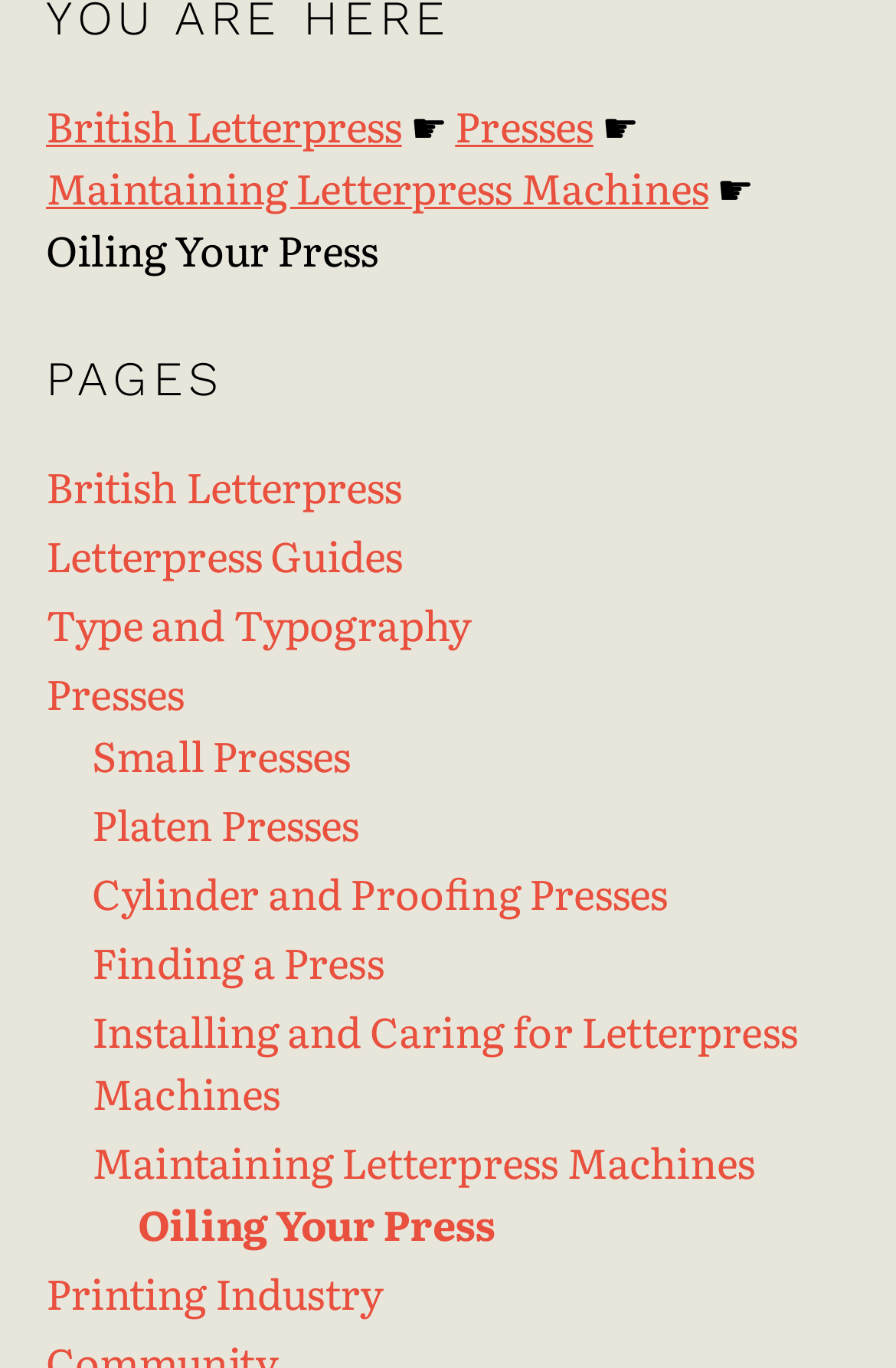Look at the image and answer the question in detail:
What is the category of links under 'PAGES'?

Under the 'PAGES' heading, there are several links related to letterpress, including 'British Letterpress', 'Letterpress Guides', 'Type and Typography', and more, which suggests that the category of links is letterpress related topics.